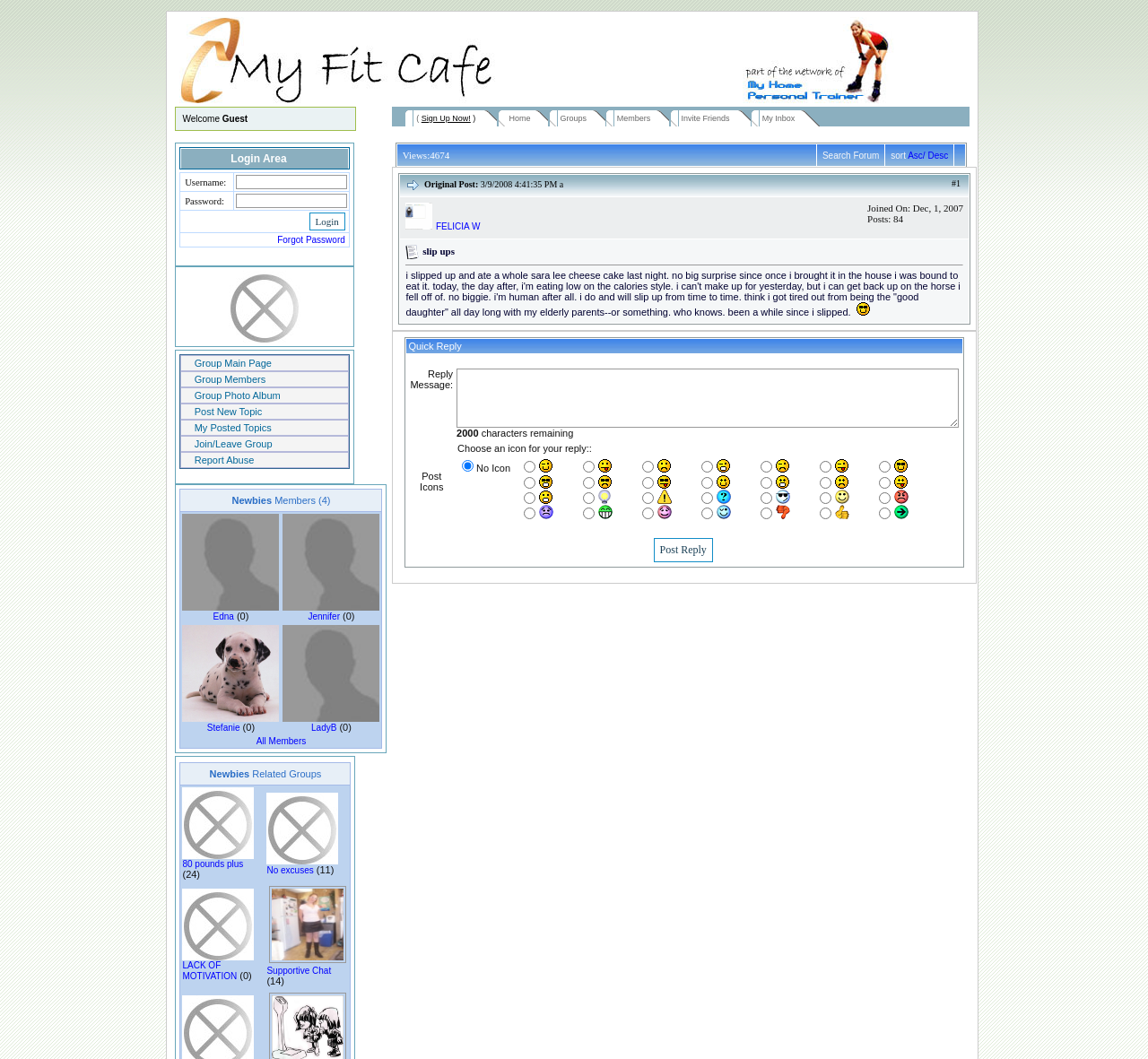Indicate the bounding box coordinates of the element that needs to be clicked to satisfy the following instruction: "Click the Home link". The coordinates should be four float numbers between 0 and 1, i.e., [left, top, right, bottom].

[0.441, 0.104, 0.467, 0.119]